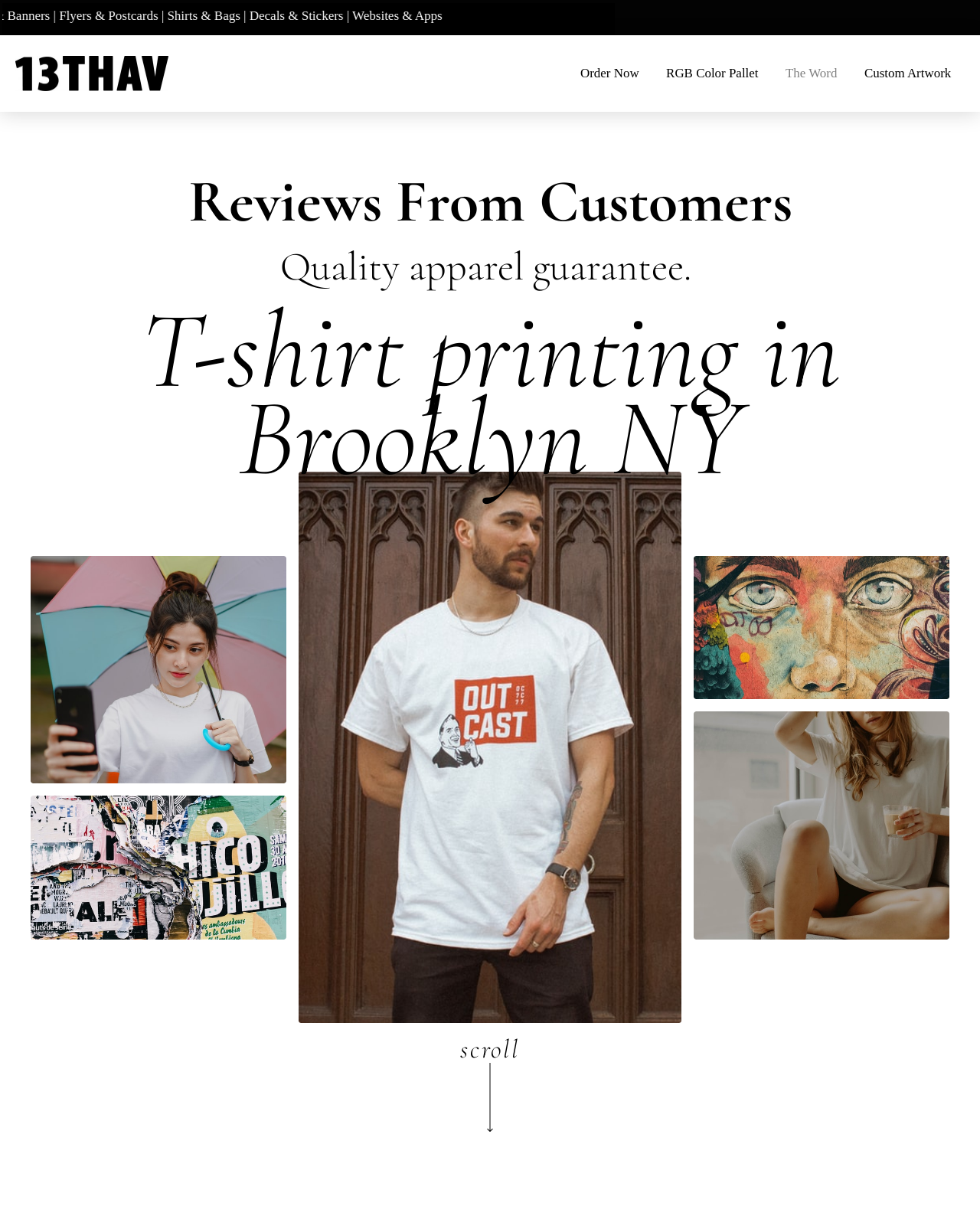Please identify the primary heading of the webpage and give its text content.

Signs & Banners | Flyers & Postcards | Shirts & Bags | Decals & Stickers | Websites & Apps